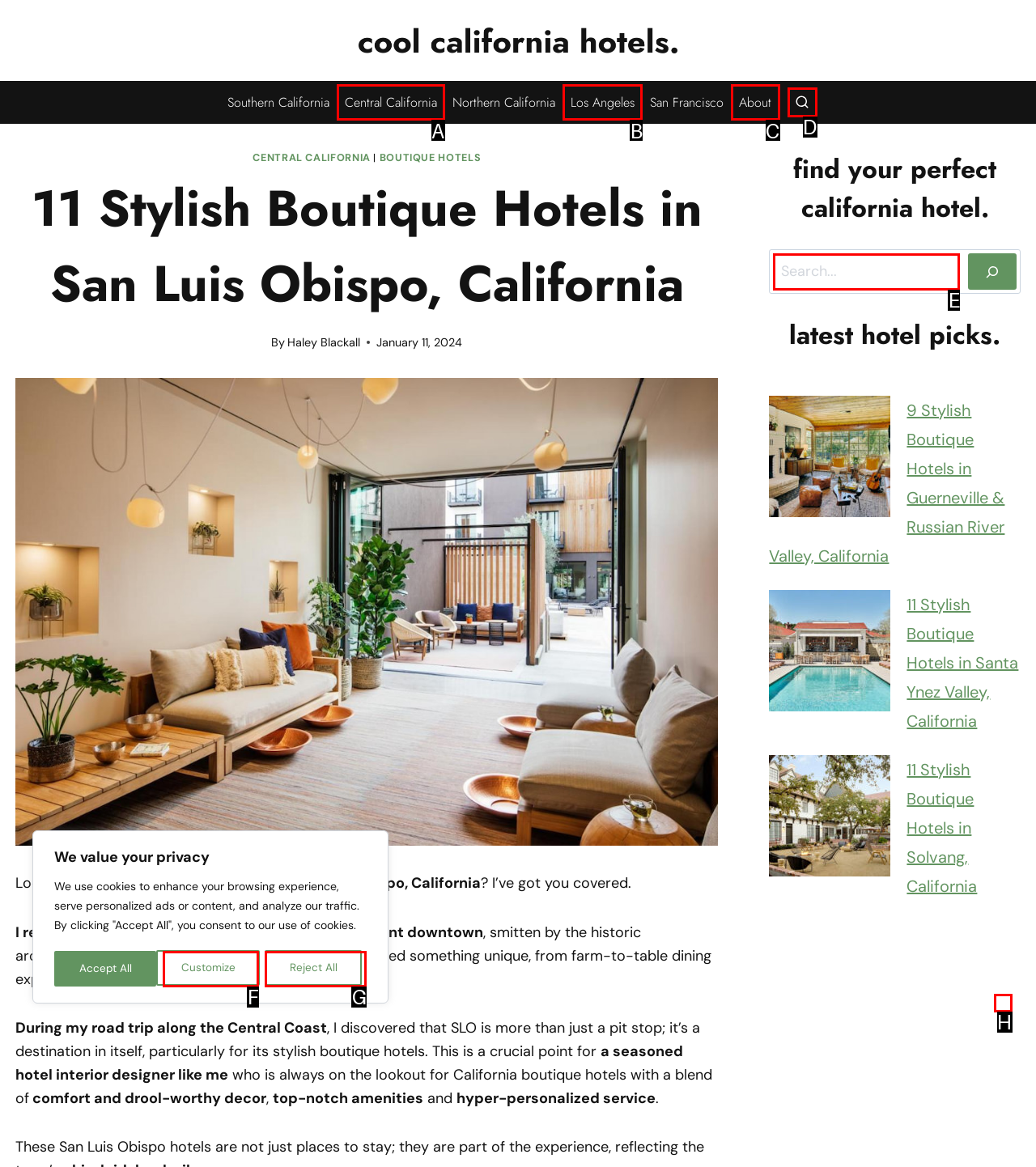Select the HTML element that fits the following description: Scroll to top
Provide the letter of the matching option.

H